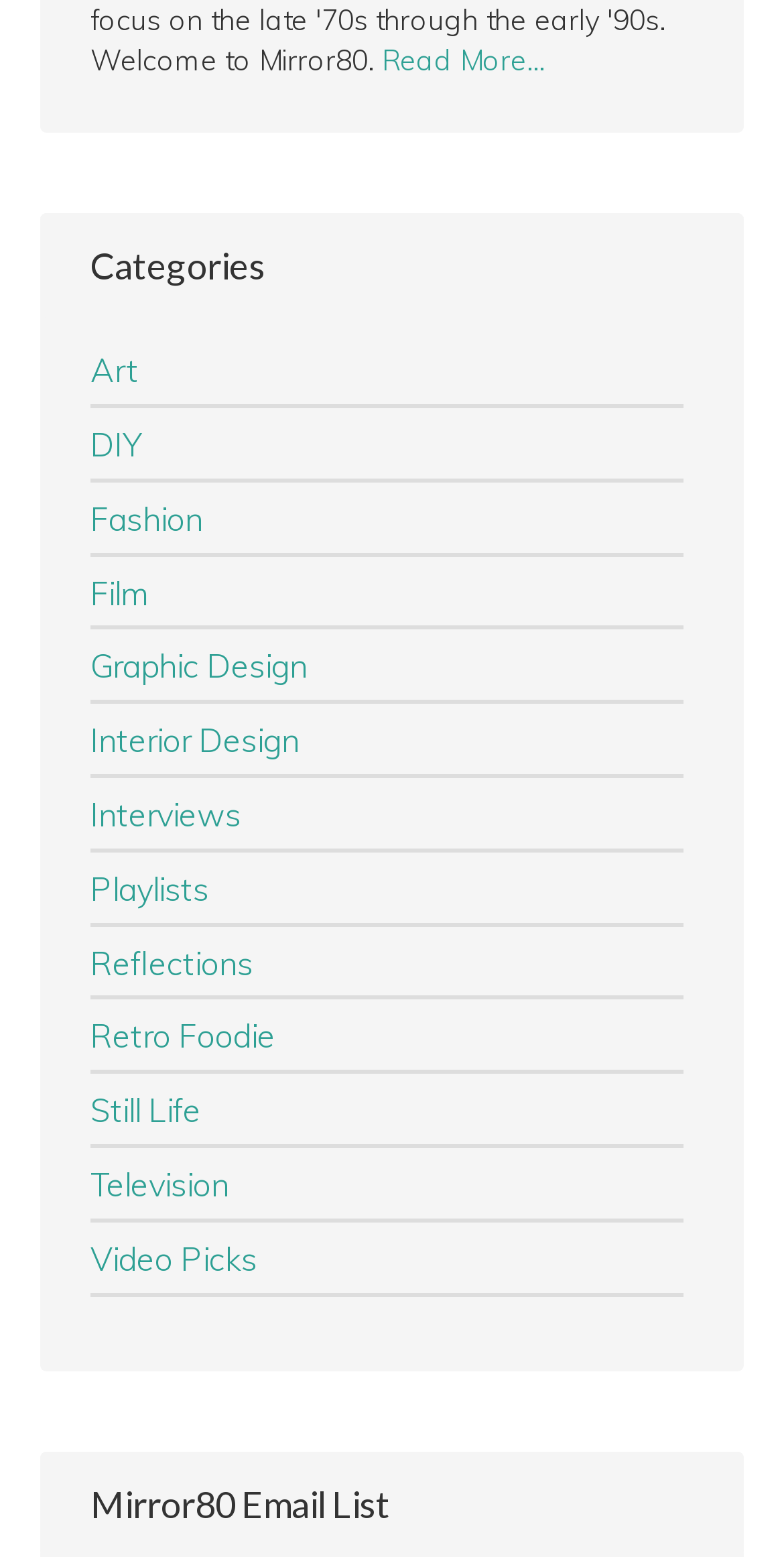Identify the coordinates of the bounding box for the element that must be clicked to accomplish the instruction: "Buy me a coffee".

None